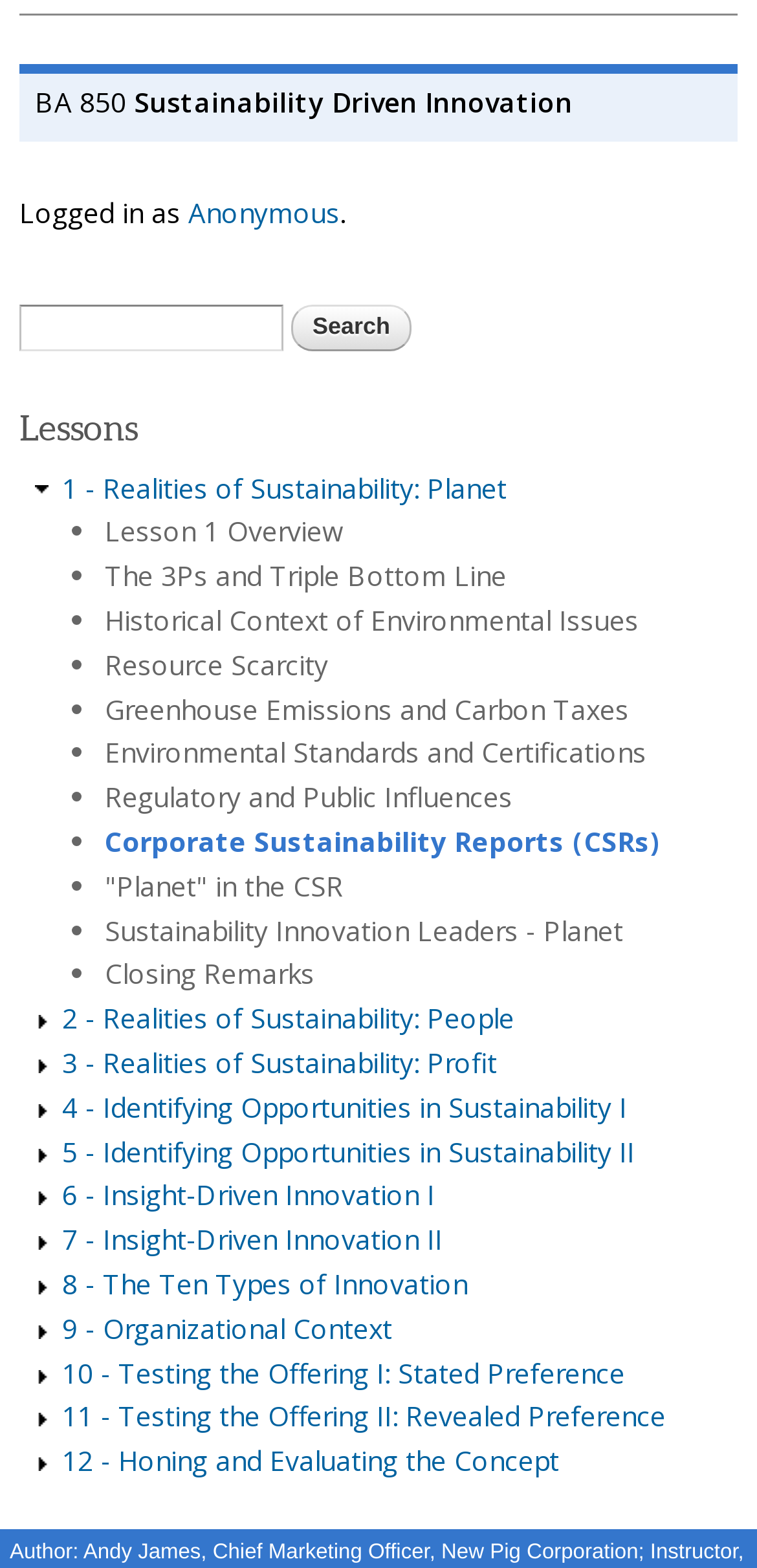Please locate the bounding box coordinates of the element's region that needs to be clicked to follow the instruction: "Click on the Search button". The bounding box coordinates should be provided as four float numbers between 0 and 1, i.e., [left, top, right, bottom].

[0.385, 0.195, 0.544, 0.224]